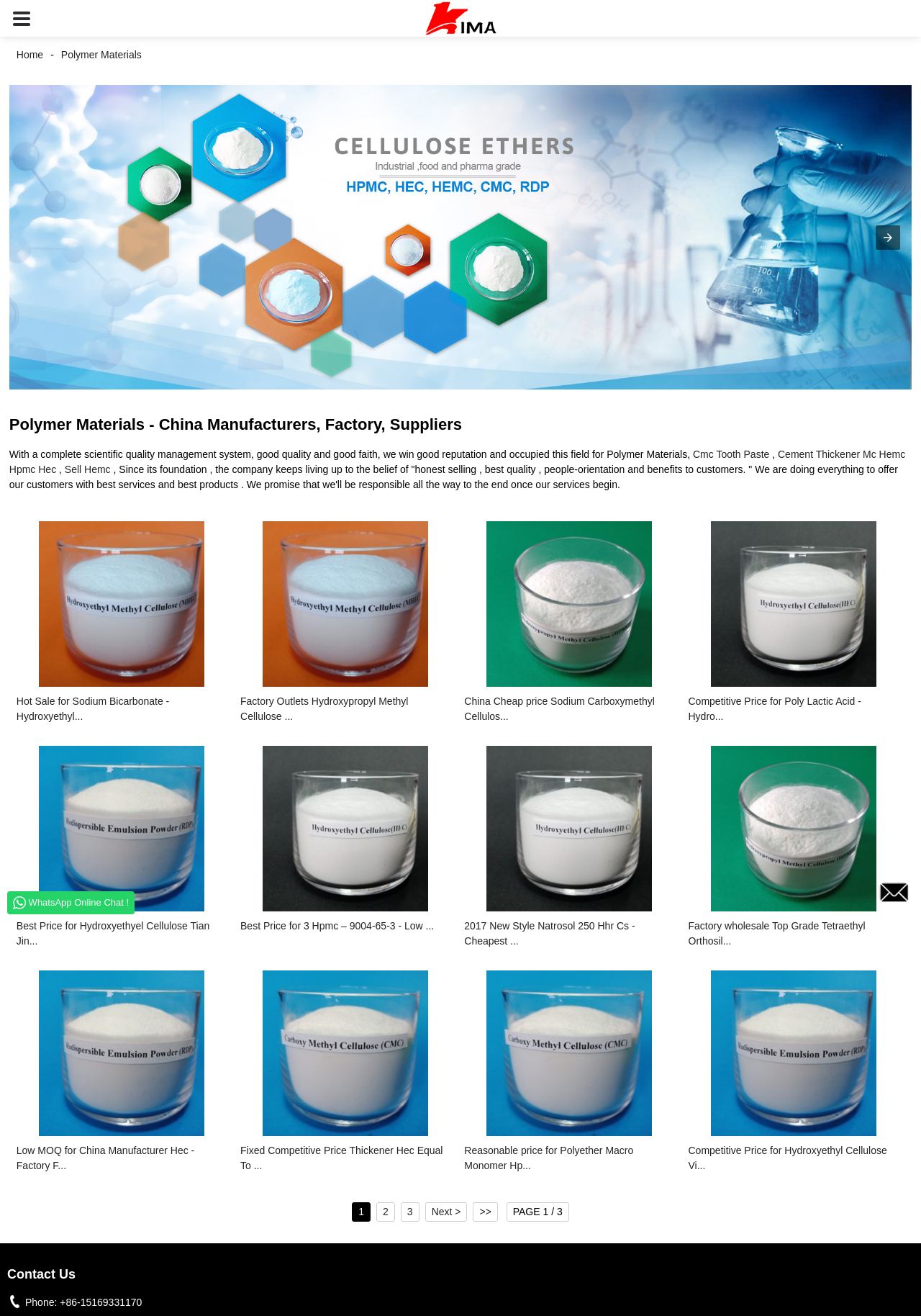Can you identify the bounding box coordinates of the clickable region needed to carry out this instruction: 'Click the 'Next item in carousel' button'? The coordinates should be four float numbers within the range of 0 to 1, stated as [left, top, right, bottom].

[0.951, 0.171, 0.977, 0.19]